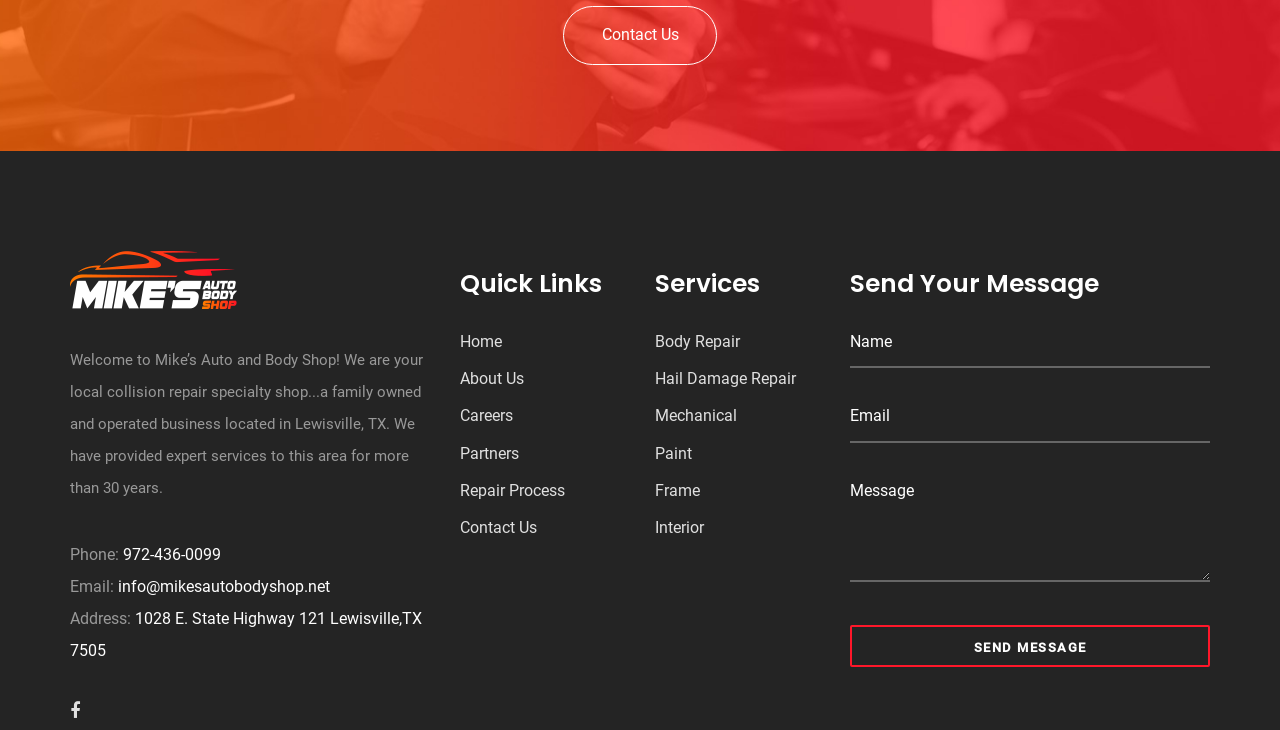Specify the bounding box coordinates for the region that must be clicked to perform the given instruction: "Share on facebook".

None